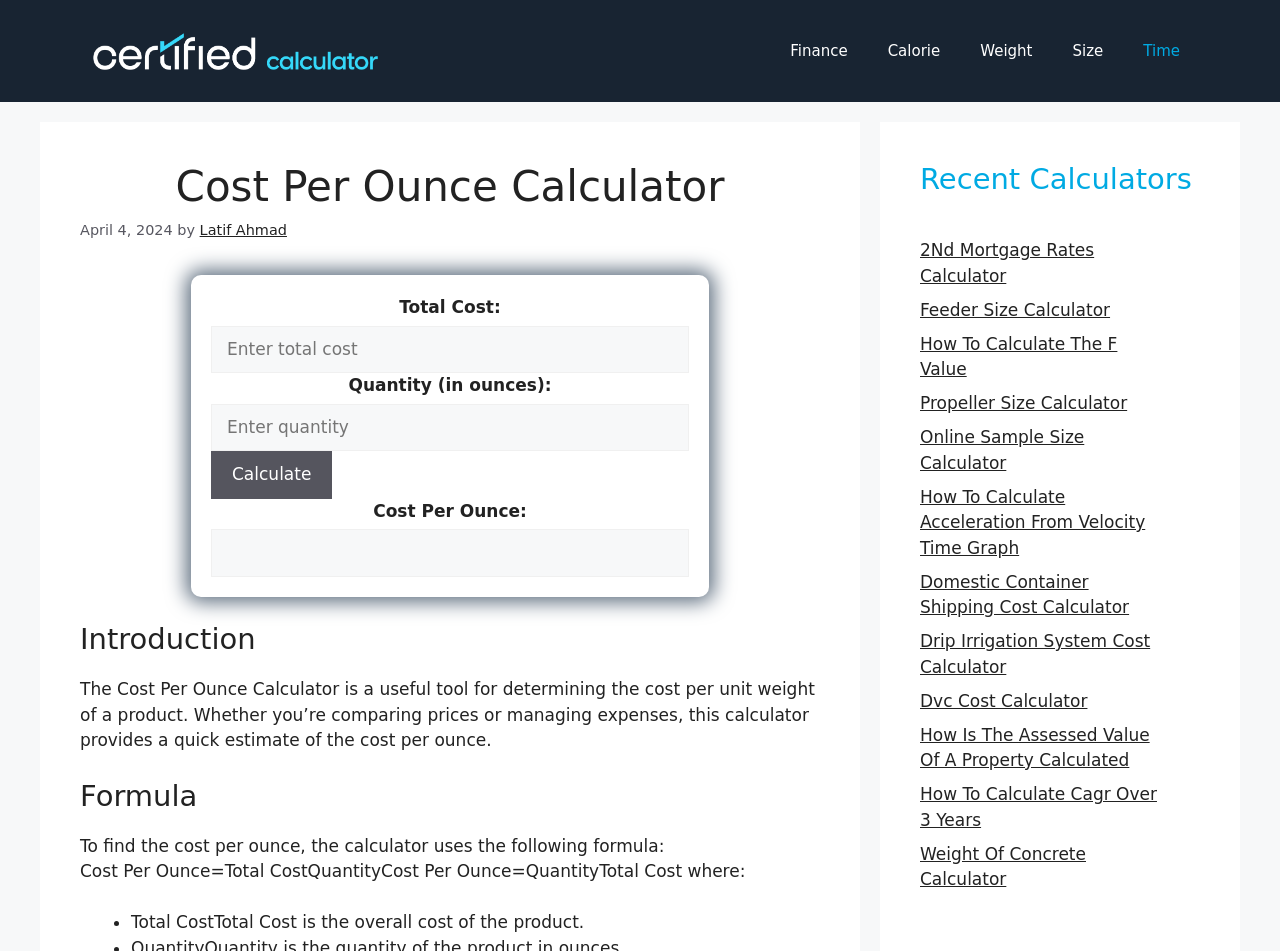Extract the bounding box coordinates for the HTML element that matches this description: "parent_node: Total Cost: placeholder="Enter quantity"". The coordinates should be four float numbers between 0 and 1, i.e., [left, top, right, bottom].

[0.165, 0.425, 0.538, 0.474]